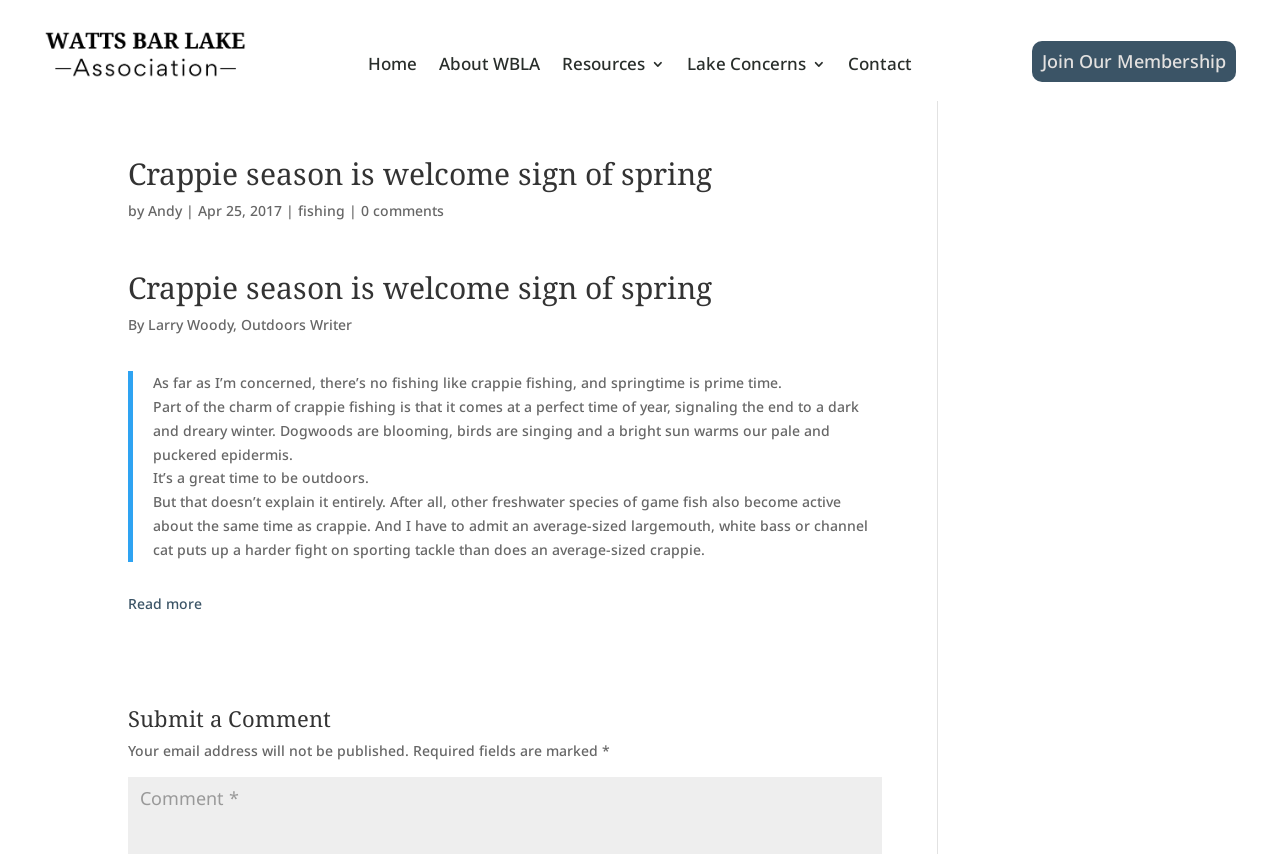Find the bounding box coordinates of the area that needs to be clicked in order to achieve the following instruction: "View more of the article". The coordinates should be specified as four float numbers between 0 and 1, i.e., [left, top, right, bottom].

[0.1, 0.695, 0.158, 0.717]